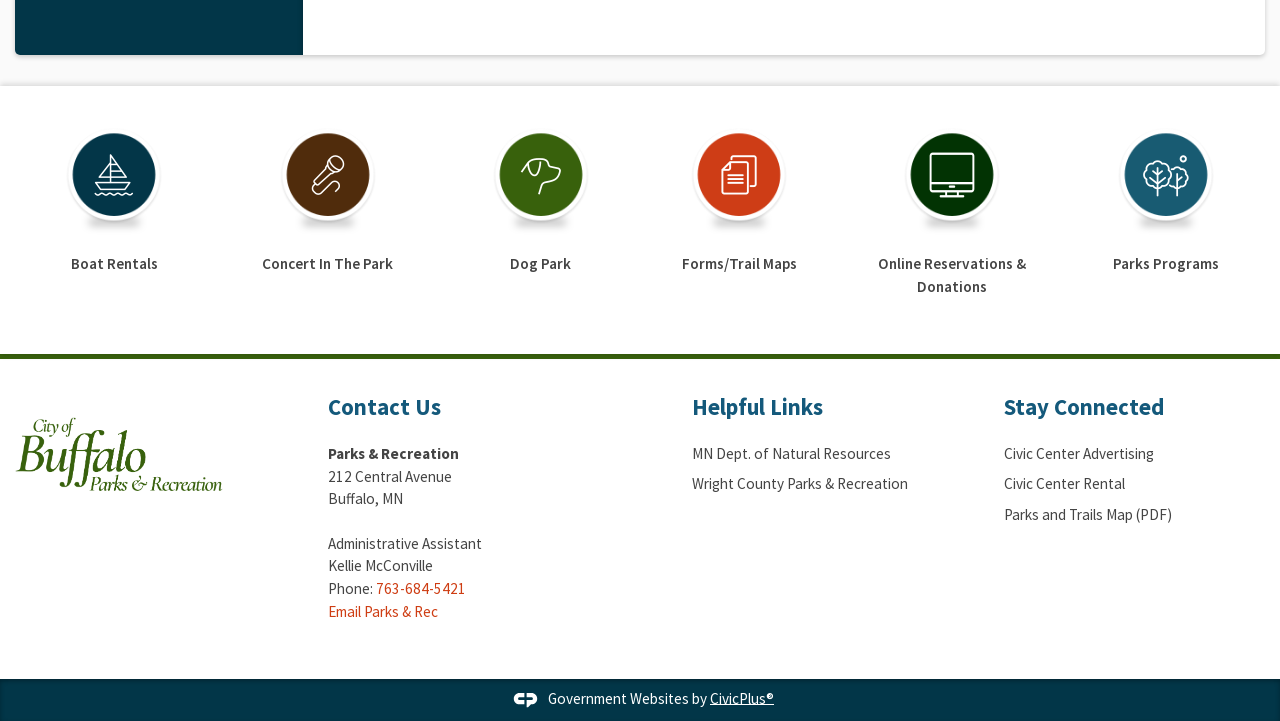Determine the bounding box coordinates of the element that should be clicked to execute the following command: "Click on Boat Rentals".

[0.012, 0.161, 0.167, 0.438]